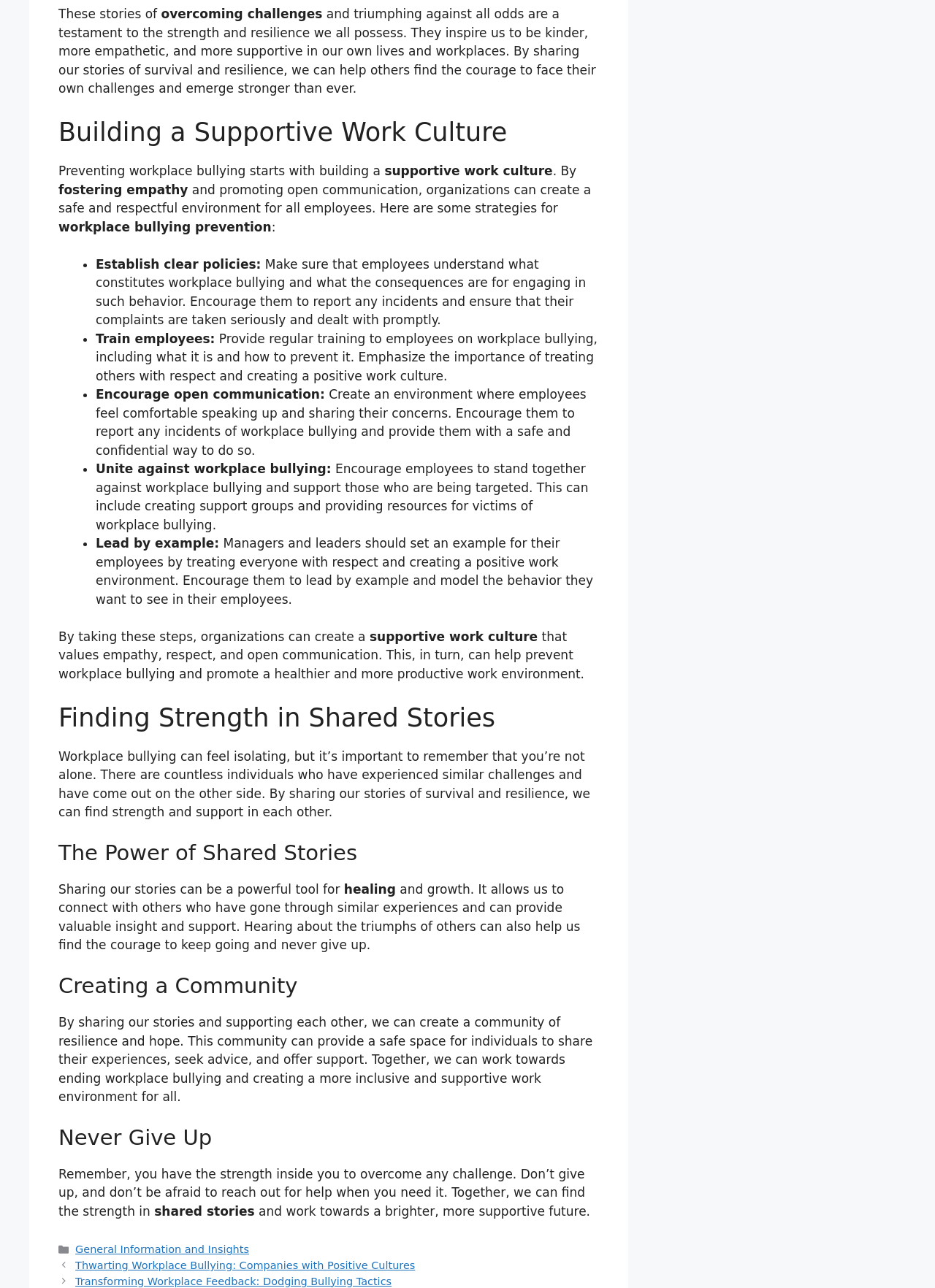Can you find the bounding box coordinates for the UI element given this description: "General Information and Insights"? Provide the coordinates as four float numbers between 0 and 1: [left, top, right, bottom].

[0.081, 0.966, 0.266, 0.975]